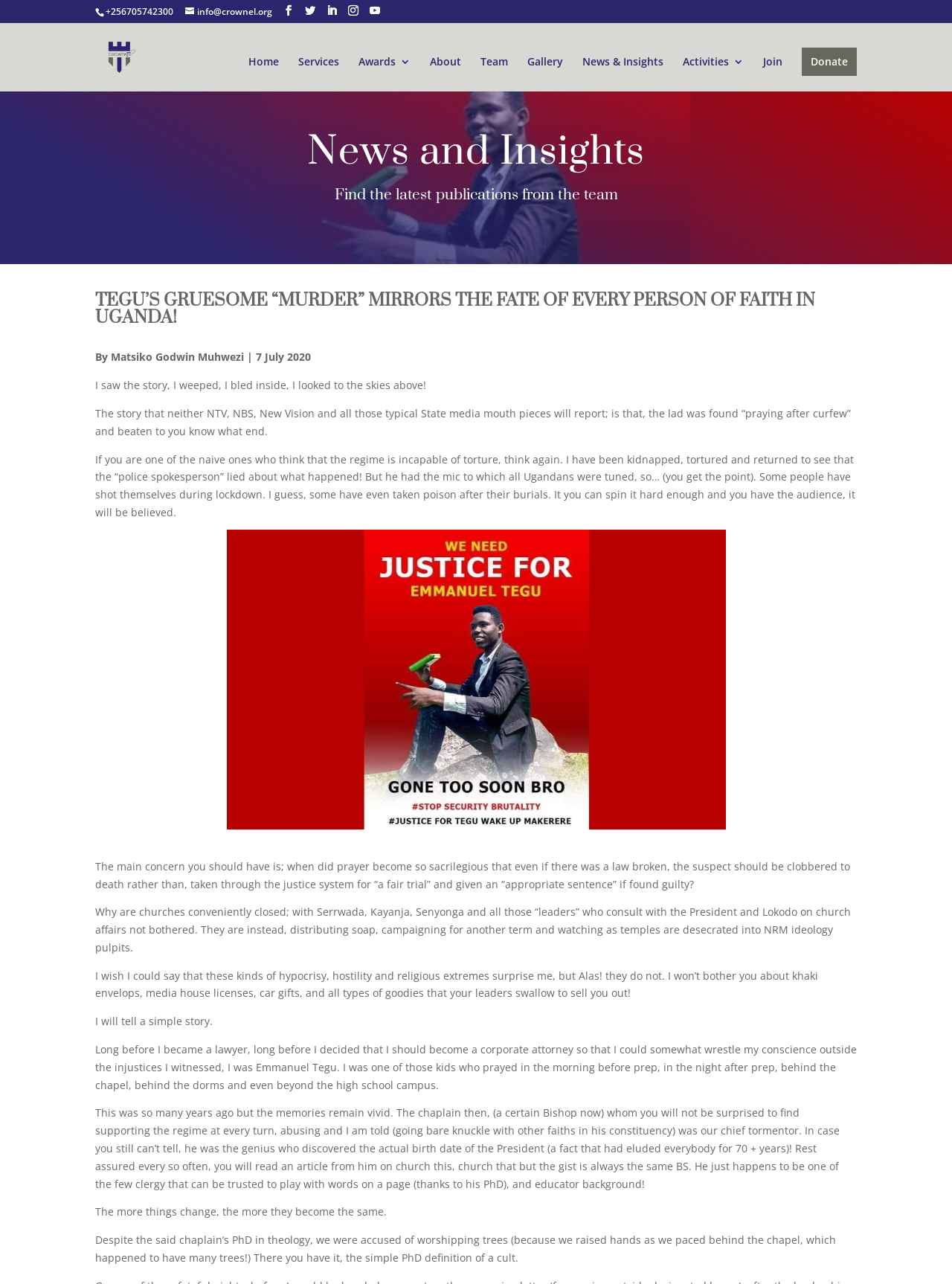Create a full and detailed caption for the entire webpage.

This webpage appears to be a blog or news article page from Crownel, a faith-based organization. At the top of the page, there is a phone number and an email address, followed by a row of social media links. Below this, there is a navigation menu with links to different sections of the website, including Home, Services, Awards, About, Team, Gallery, News & Insights, Activities, Join, and Donate.

The main content of the page is an article titled "TEGU’S GRUESOME “MURDER” MIRRORS THE FATE OF EVERY PERSON OF FAITH IN UGANDA!" The article is written by Matsiko Godwin Muhwezi and dated July 7, 2020. The article begins with a personal anecdote about the author's emotional response to a story about a person of faith being brutally murdered in Uganda. The author then goes on to describe the story, which was not reported by mainstream media, and expresses outrage and frustration at the regime's treatment of people of faith.

The article is divided into several paragraphs, with the author sharing their personal experiences and opinions about the regime's actions. There is also an image embedded in the article, although its content is not described. Throughout the article, the author expresses their concerns about the regime's hostility towards people of faith and the hypocrisy of religious leaders who fail to speak out against these actions.

Overall, the webpage appears to be a platform for the author to share their thoughts and opinions about issues related to faith and social justice in Uganda.